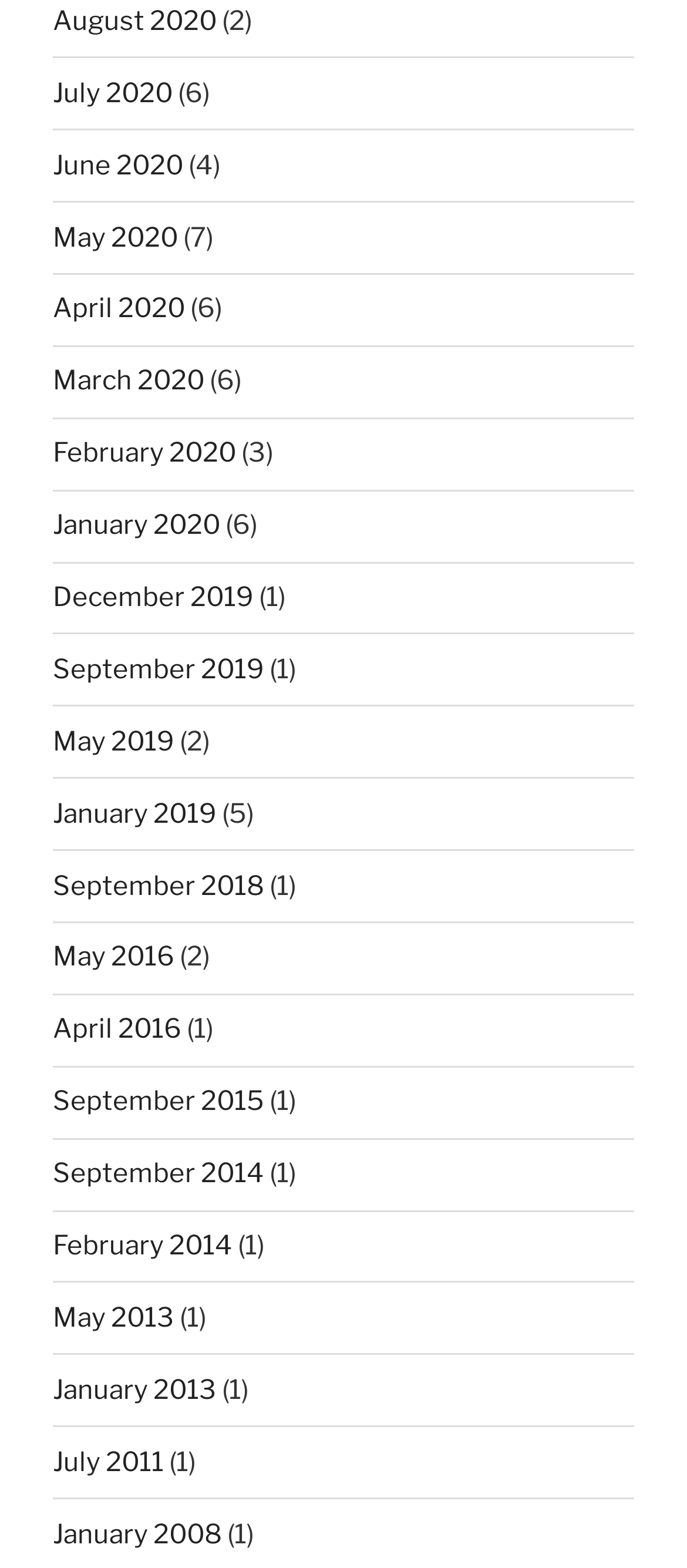Determine the bounding box coordinates of the section to be clicked to follow the instruction: "View July 2020". The coordinates should be given as four float numbers between 0 and 1, formatted as [left, top, right, bottom].

[0.077, 0.049, 0.251, 0.069]